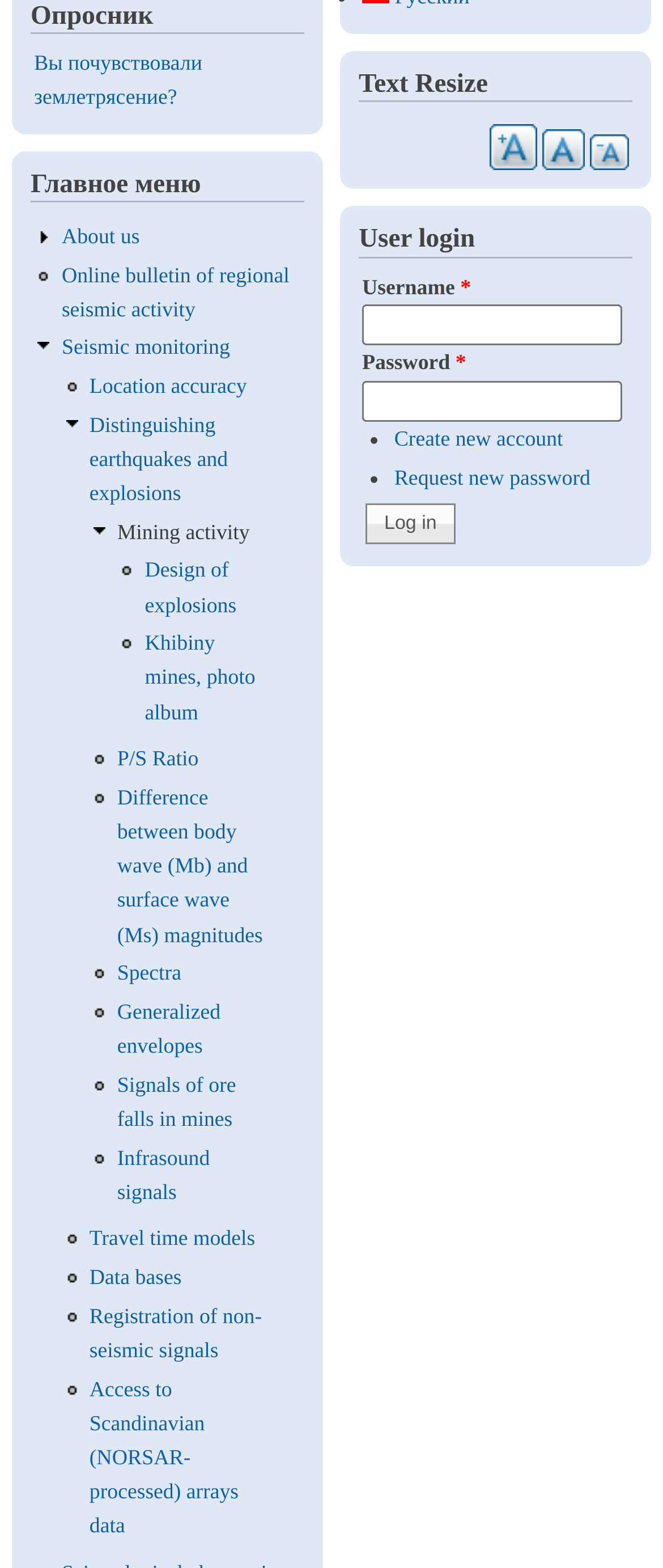Can you find the bounding box coordinates of the area I should click to execute the following instruction: "Visit Chris is on Infinite Earths"?

None